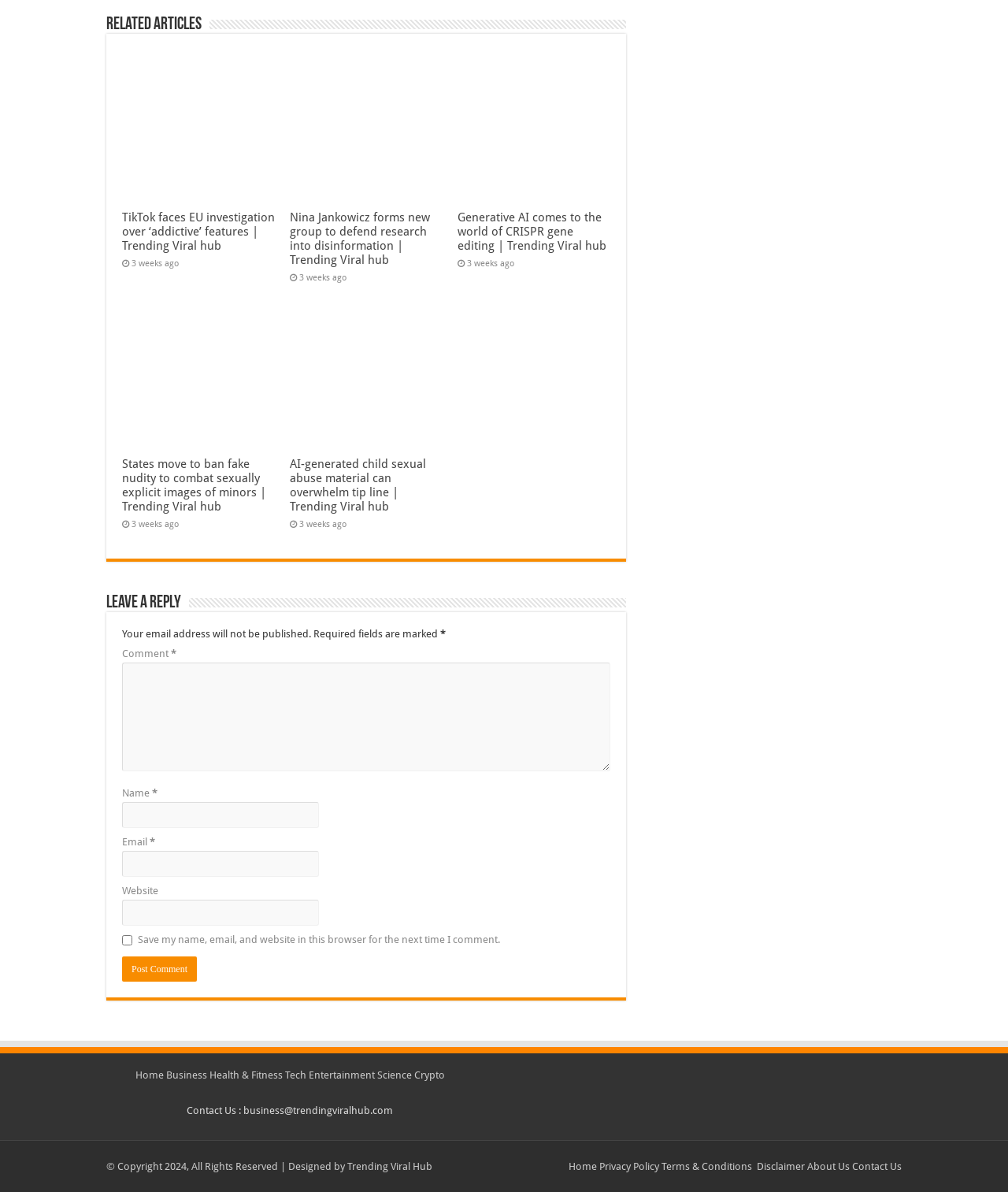Provide a single word or phrase answer to the question: 
What is the purpose of the checkbox?

Save comment information